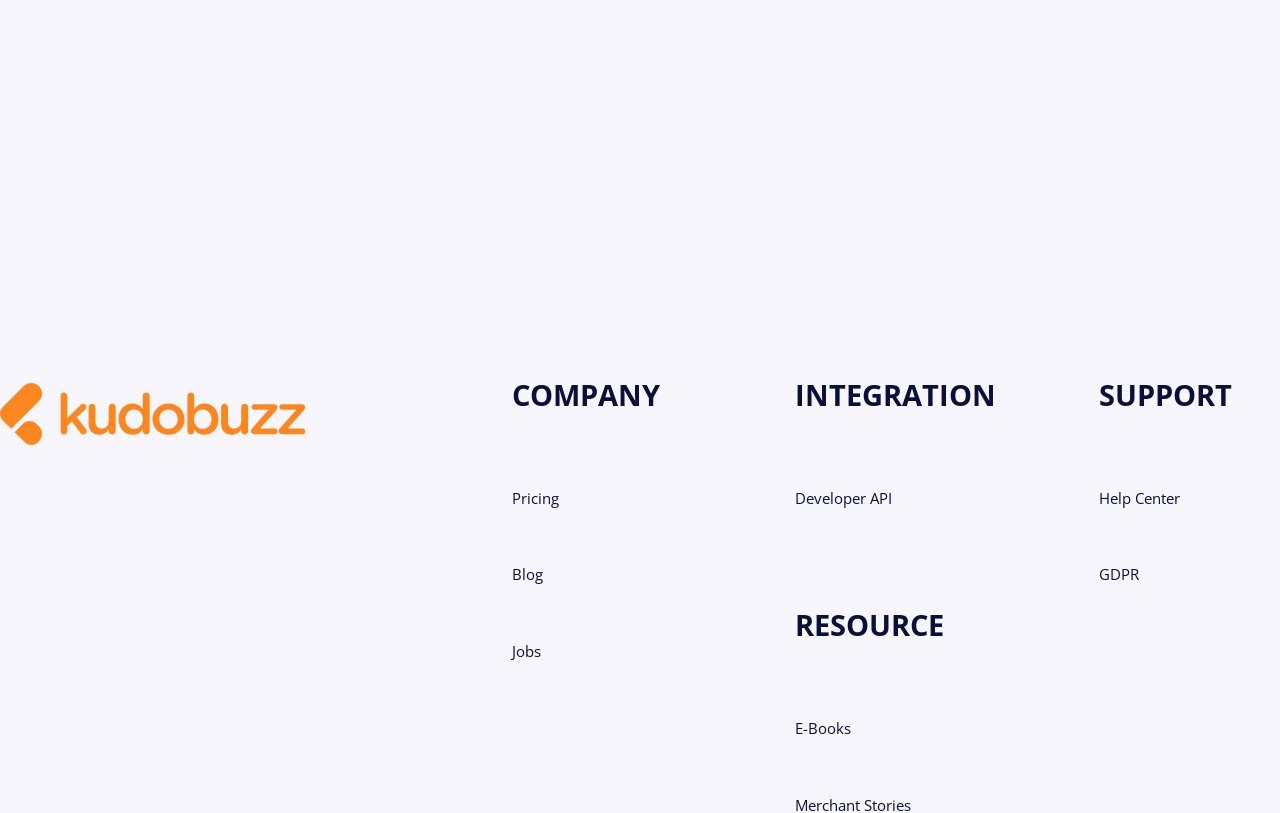Find the UI element described as: "Jobs" and predict its bounding box coordinates. Ensure the coordinates are four float numbers between 0 and 1, [left, top, right, bottom].

[0.4, 0.754, 0.541, 0.849]